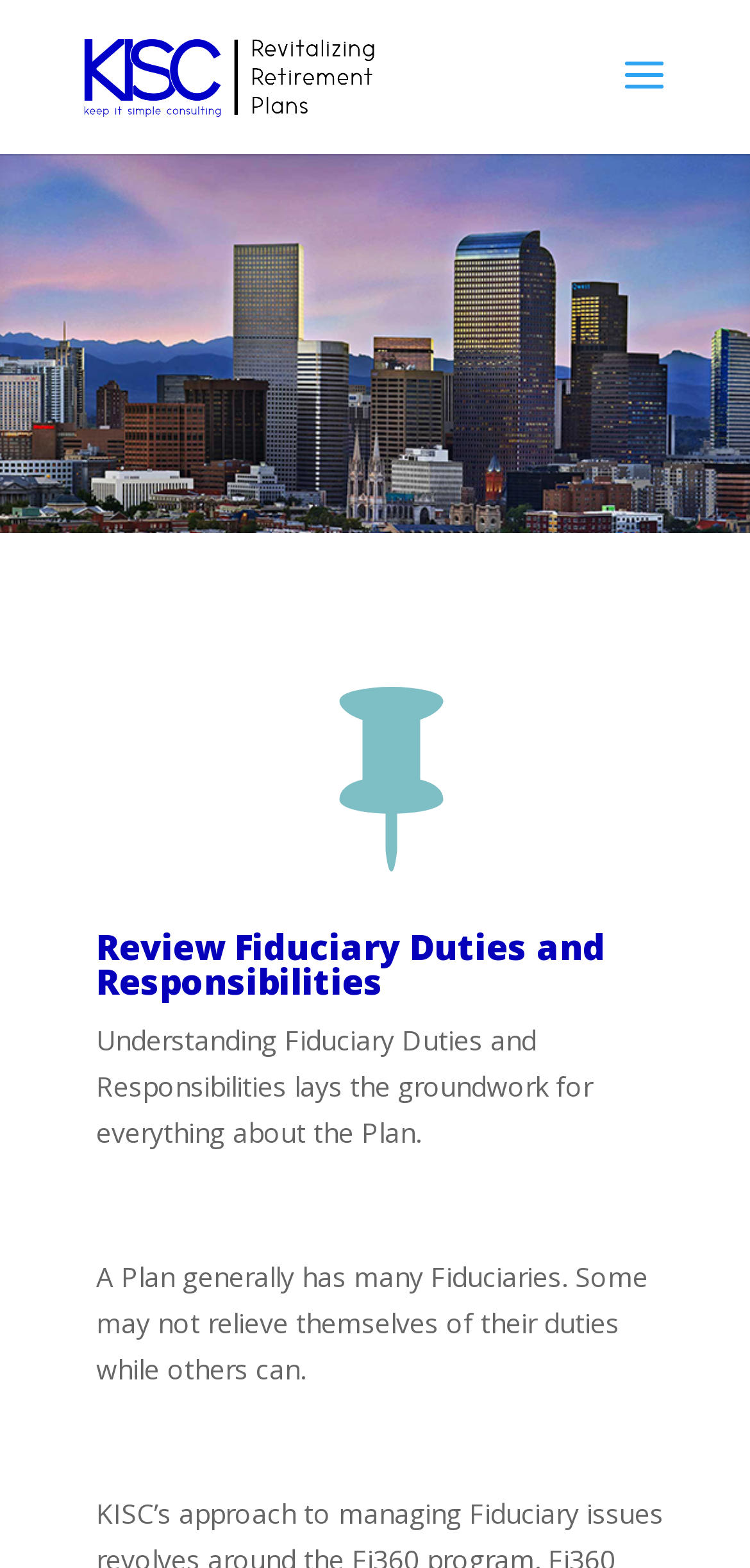Generate a thorough caption detailing the webpage content.

The webpage is about Fi360, a company that helps financial intermediaries use prudent fiduciary practices to grow and protect investors' assets. At the top left of the page, there is a link to "KISC" accompanied by an image with the same name. Below this, there is a search bar that spans almost the entire width of the page.

On the right side of the page, there is a section with a heading that reads "Review Fiduciary Duties and Responsibilities". Below this heading, there is a paragraph of text that explains the importance of understanding fiduciary duties and responsibilities in relation to a plan. The text is divided into three sections, with the first section explaining the groundwork of fiduciary duties, the second section being a blank space, and the third section discussing the different types of fiduciaries and their responsibilities.

There are no other prominent UI elements or images on the page, aside from the "KISC" image and the search bar. The overall content of the page appears to be focused on providing information about fiduciary duties and responsibilities in the context of financial planning.